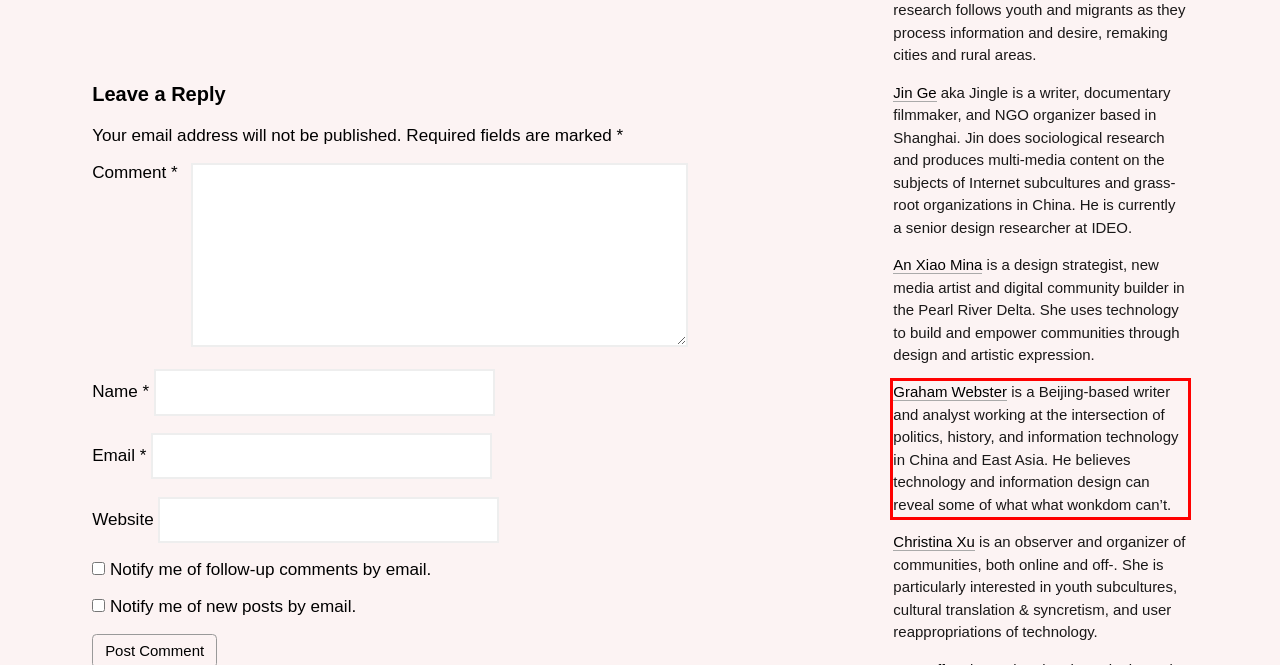Please examine the webpage screenshot containing a red bounding box and use OCR to recognize and output the text inside the red bounding box.

Graham Webster is a Beijing-based writer and analyst working at the intersection of politics, history, and information technology in China and East Asia. He believes technology and information design can reveal some of what what wonkdom can’t.